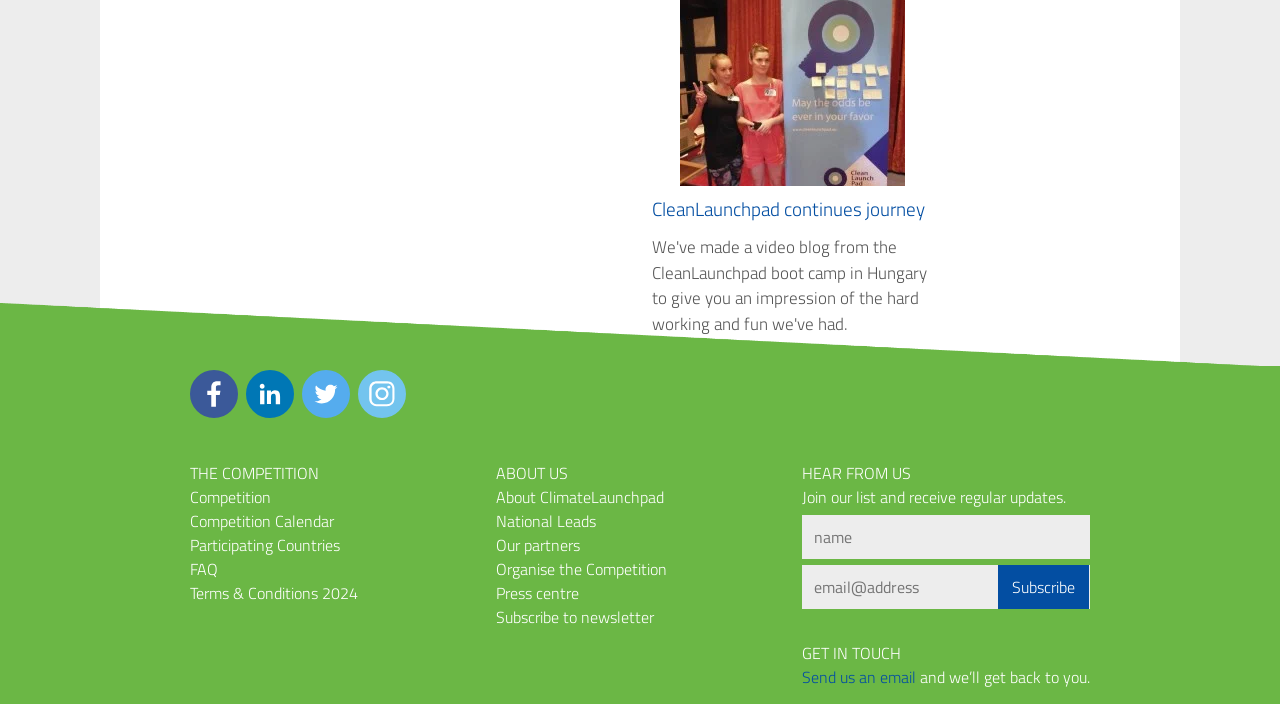What is the alternative way to contact?
Look at the image and answer the question with a single word or phrase.

Send us an email